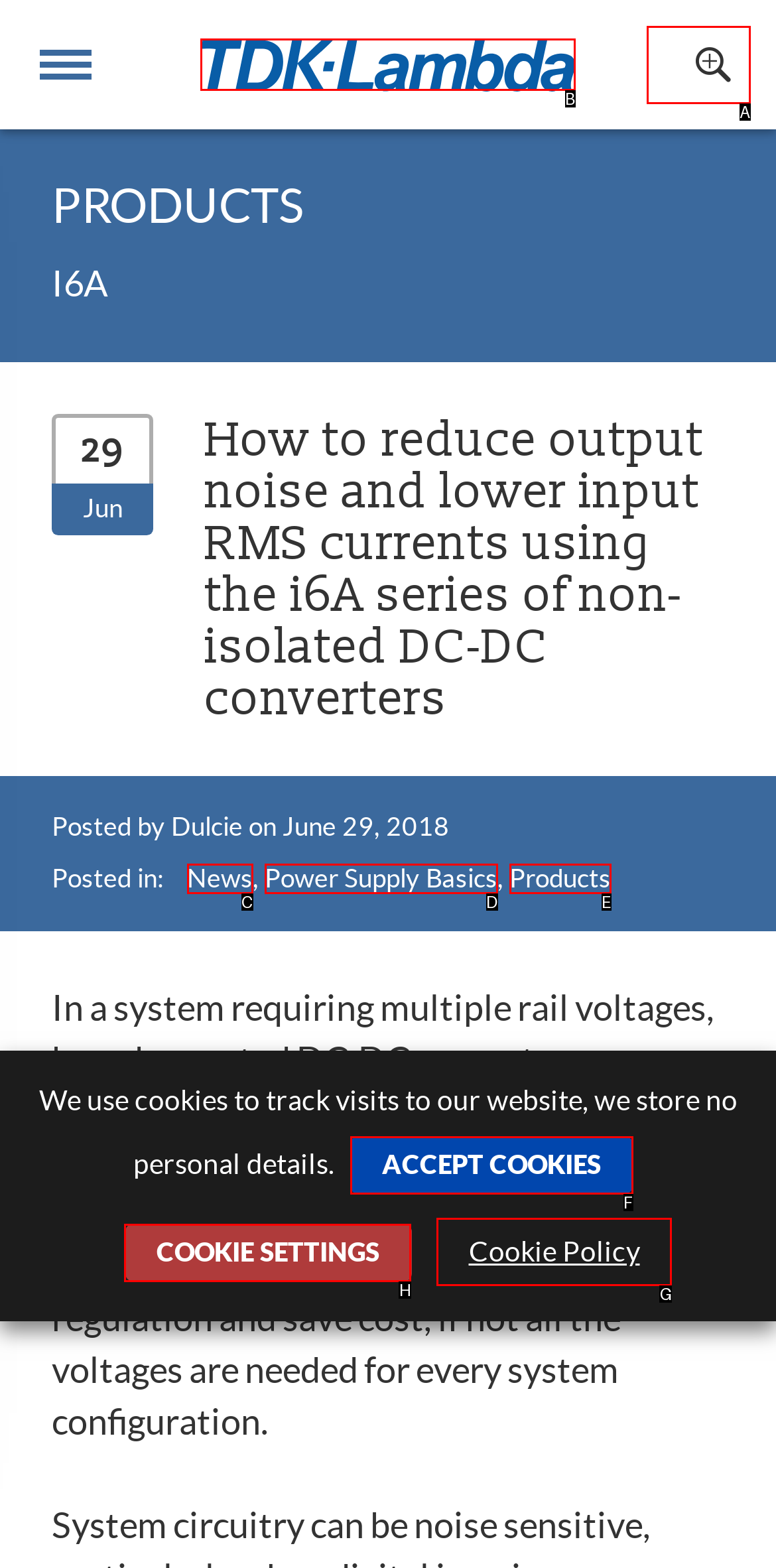Identify the HTML element that corresponds to the following description: parent_node: Home. Provide the letter of the correct option from the presented choices.

None